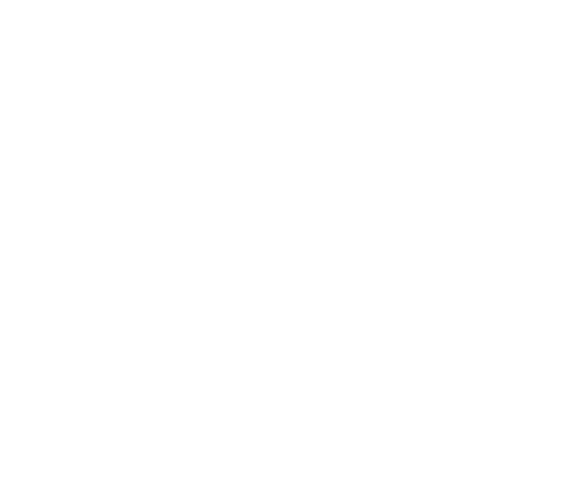What is emphasized in the design of the display hanger box?
Provide a comprehensive and detailed answer to the question.

The design of the display hanger box emphasizes both functionality, which refers to its ability to effectively organize and display products, and aesthetics, which refers to its visually appealing appearance, making it suitable for various retail settings.